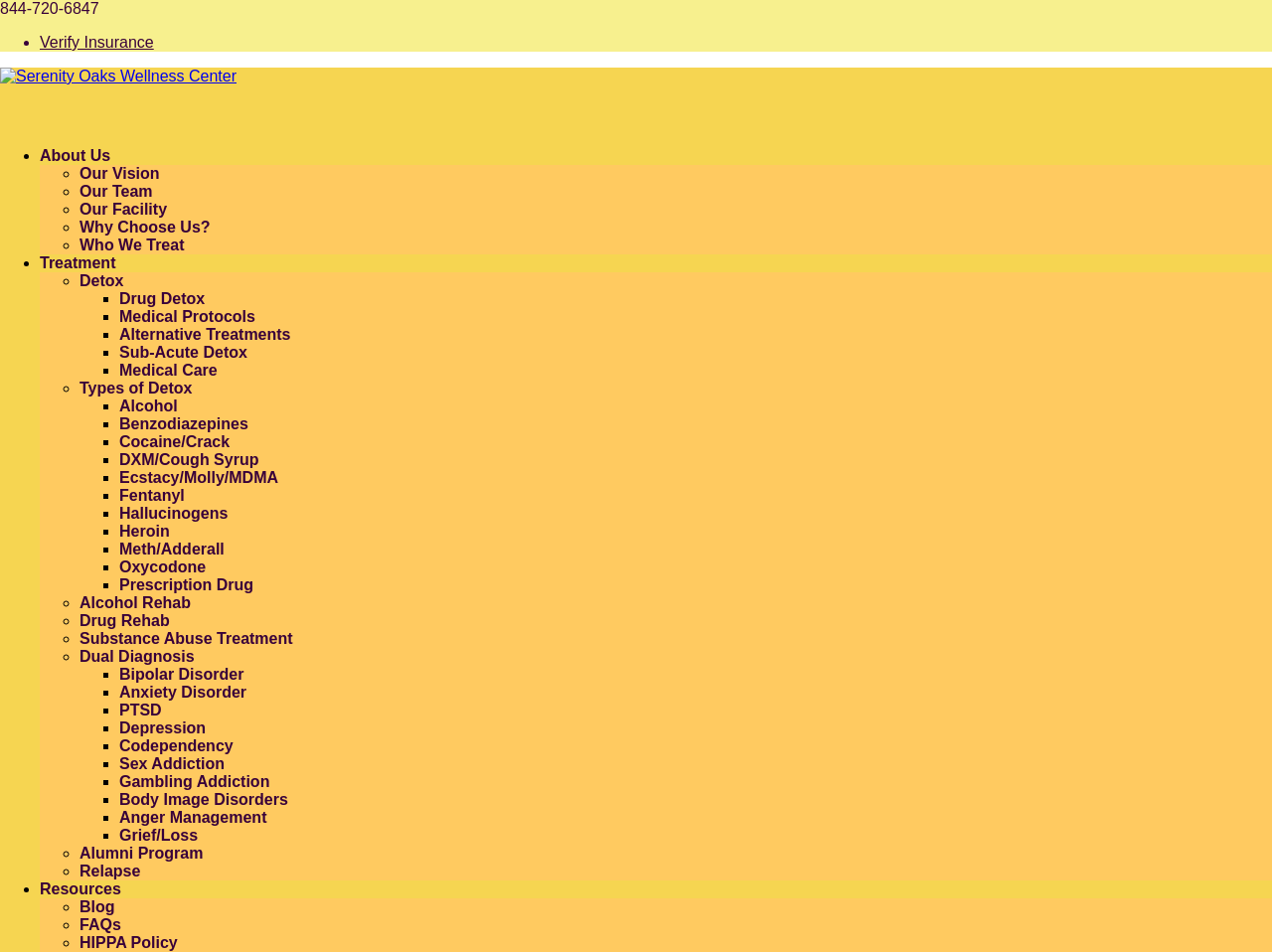Answer the question below with a single word or a brief phrase: 
How many types of addiction are listed?

14